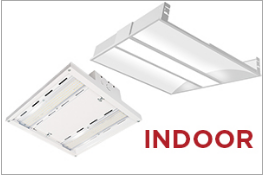Refer to the image and answer the question with as much detail as possible: What is the primary purpose of the lighting fixtures?

The design of the lighting fixtures appears both functional and aesthetically pleasing, suggesting that their primary purpose is to efficiently illuminate interior areas while maintaining a contemporary look.